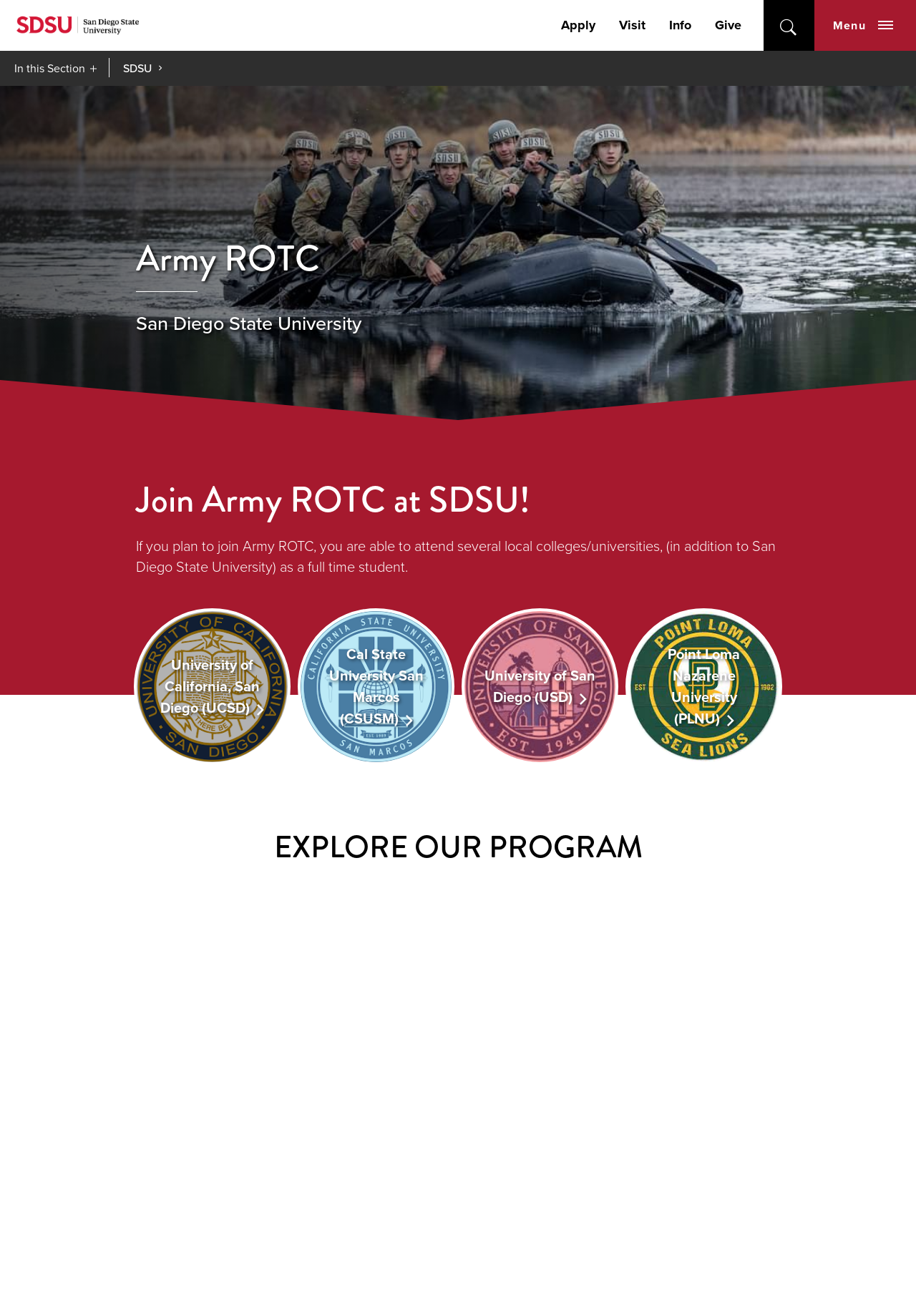How many links are there in the top navigation bar?
Analyze the image and provide a thorough answer to the question.

I examined the top navigation bar and found five links: 'Apply', 'Visit', 'Info', 'Give', and 'San Diego State University'.